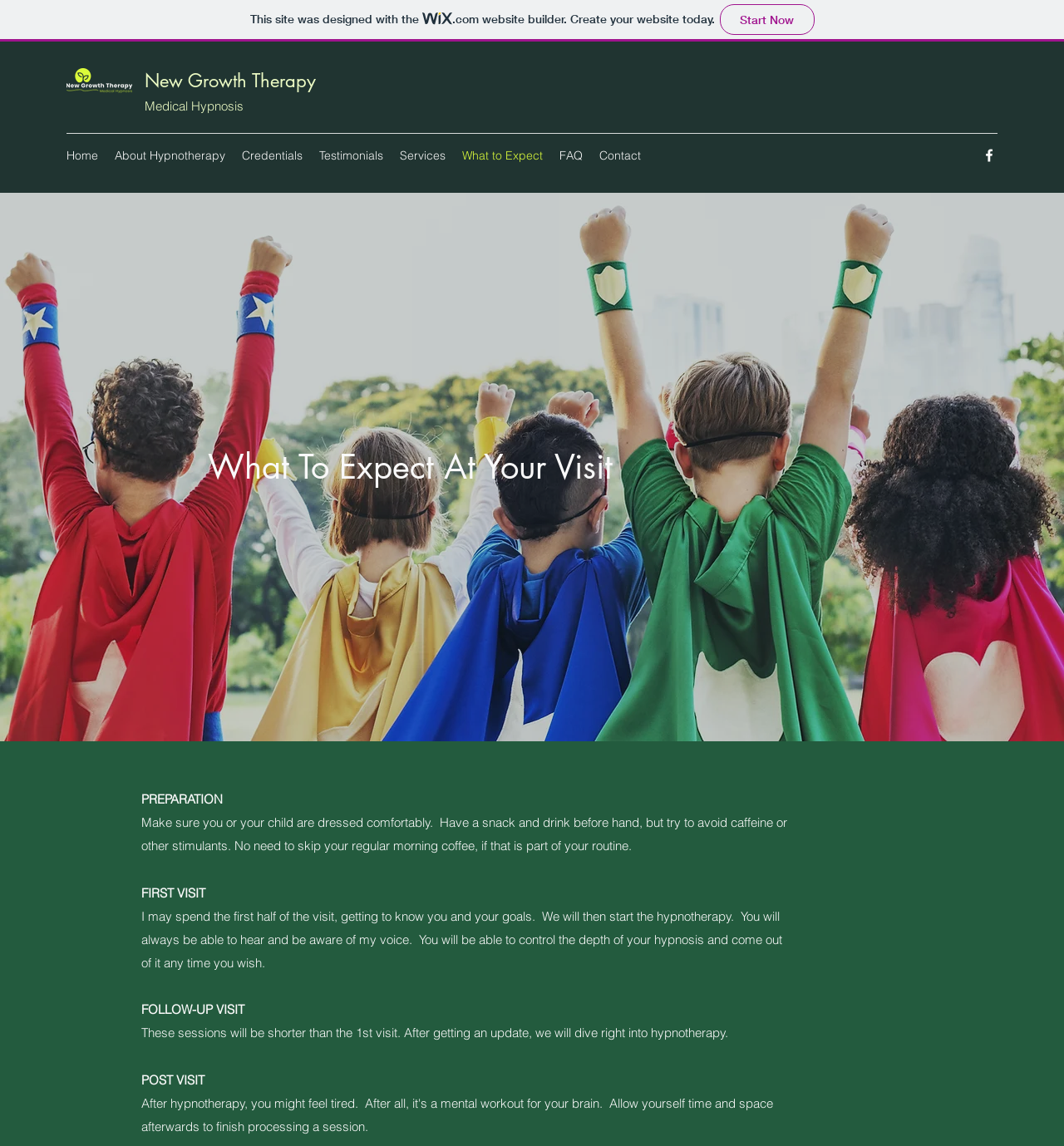Determine the bounding box coordinates for the element that should be clicked to follow this instruction: "Click on the 'Home' link". The coordinates should be given as four float numbers between 0 and 1, in the format [left, top, right, bottom].

[0.055, 0.125, 0.1, 0.147]